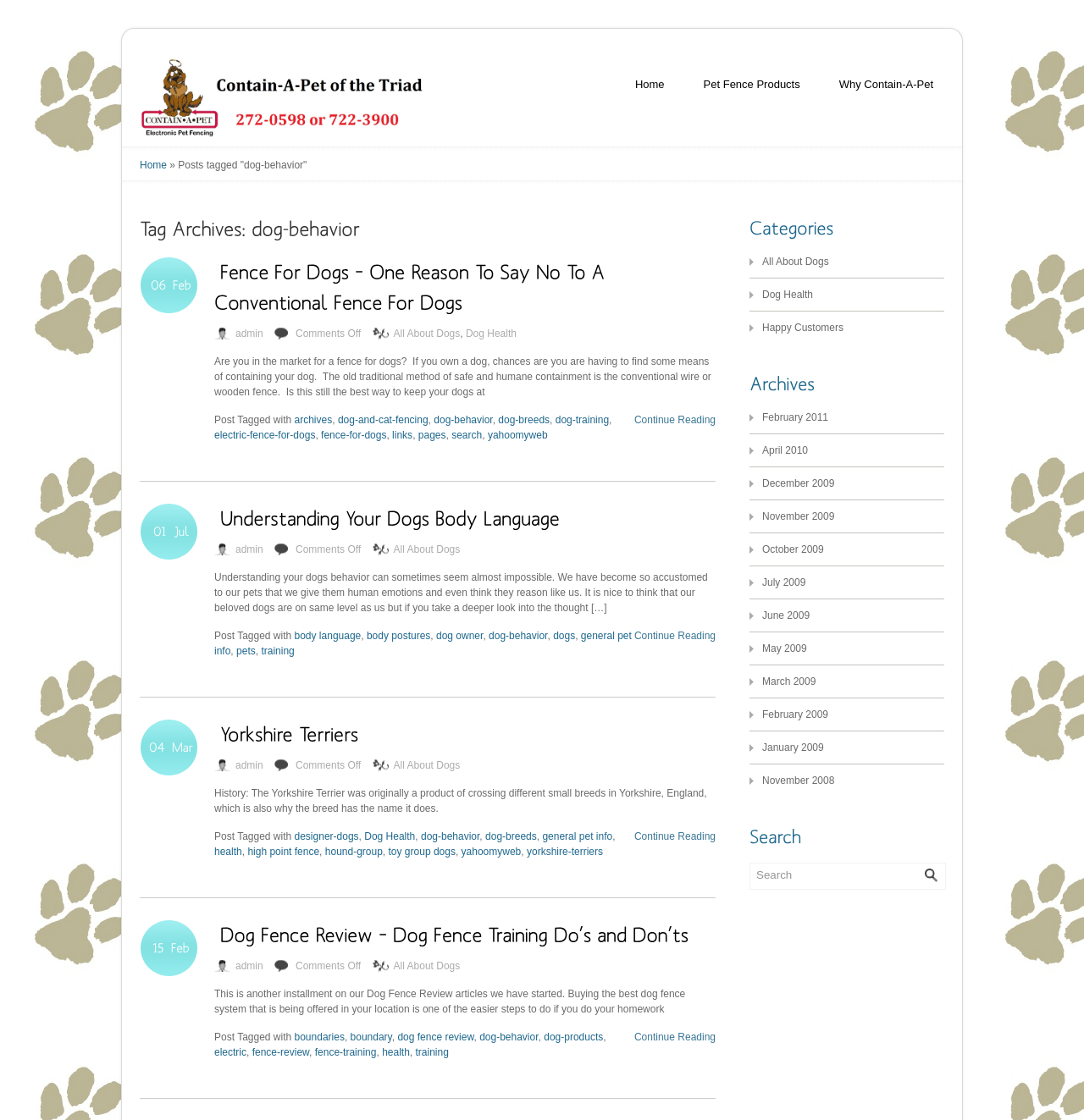Using the image as a reference, answer the following question in as much detail as possible:
What is the purpose of the links at the top of the webpage?

The links at the top of the webpage, including 'Home', 'Pet Fence Products', and 'Why Contain-A-Pet', appear to be navigation links. They are located in a prominent position at the top of the webpage and have a clear and consistent design, suggesting that they are intended to help users navigate the website.